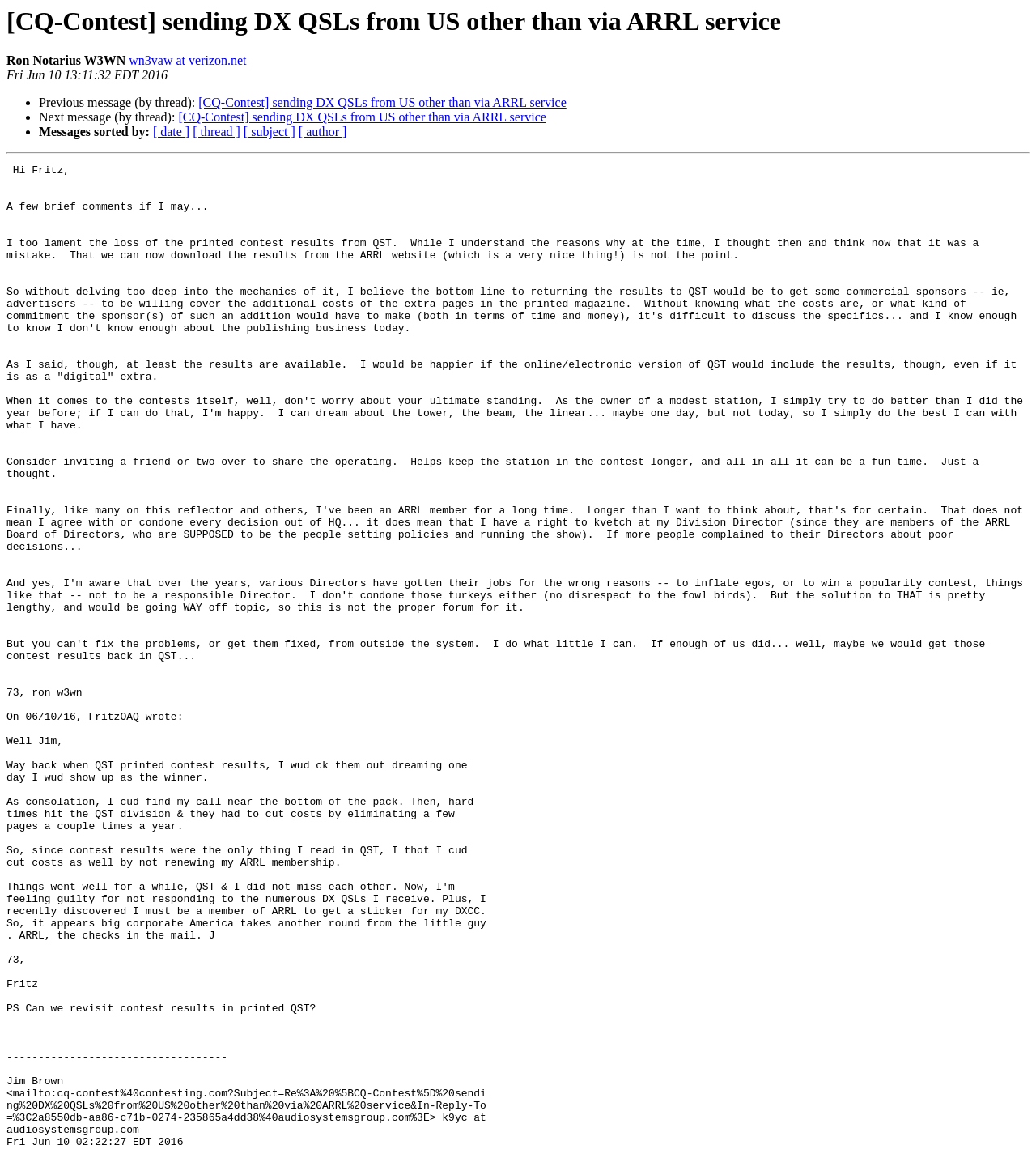Provide a one-word or short-phrase response to the question:
What are the options to sort messages by?

date, thread, subject, author